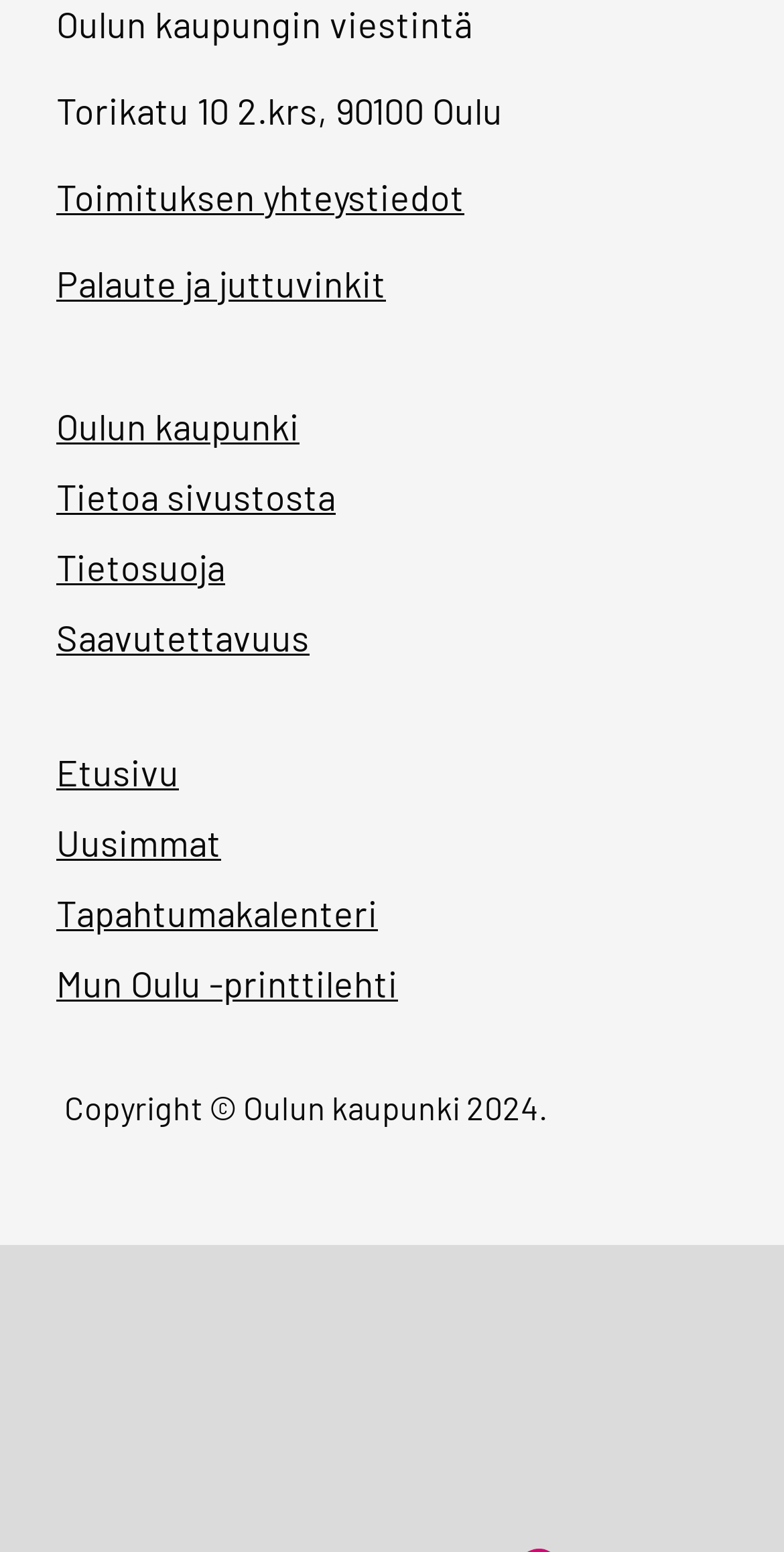Please identify the coordinates of the bounding box for the clickable region that will accomplish this instruction: "Send an email to leighelim@gmail.com".

None